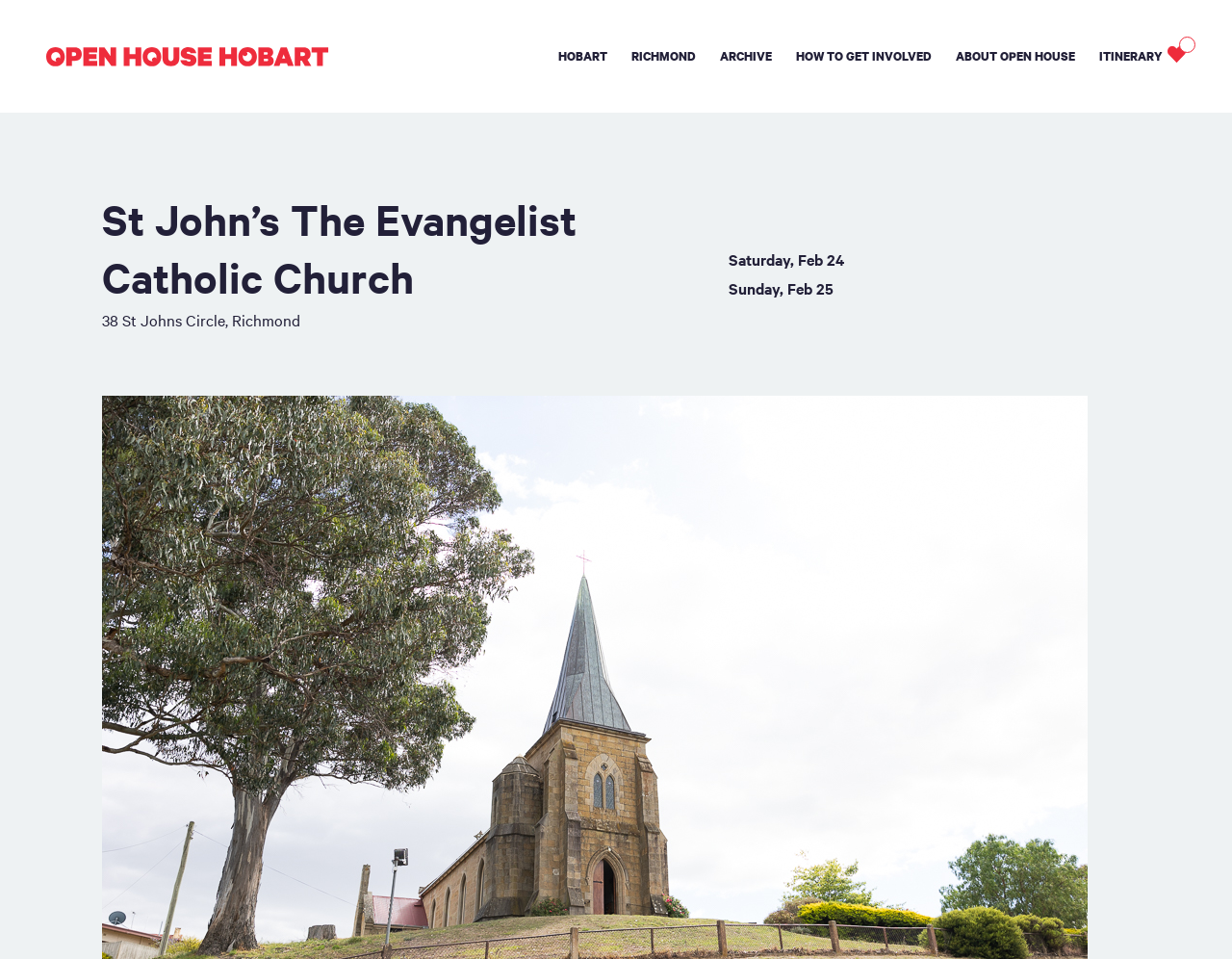What is the address of the church?
From the image, respond using a single word or phrase.

38 St Johns Circle, Richmond